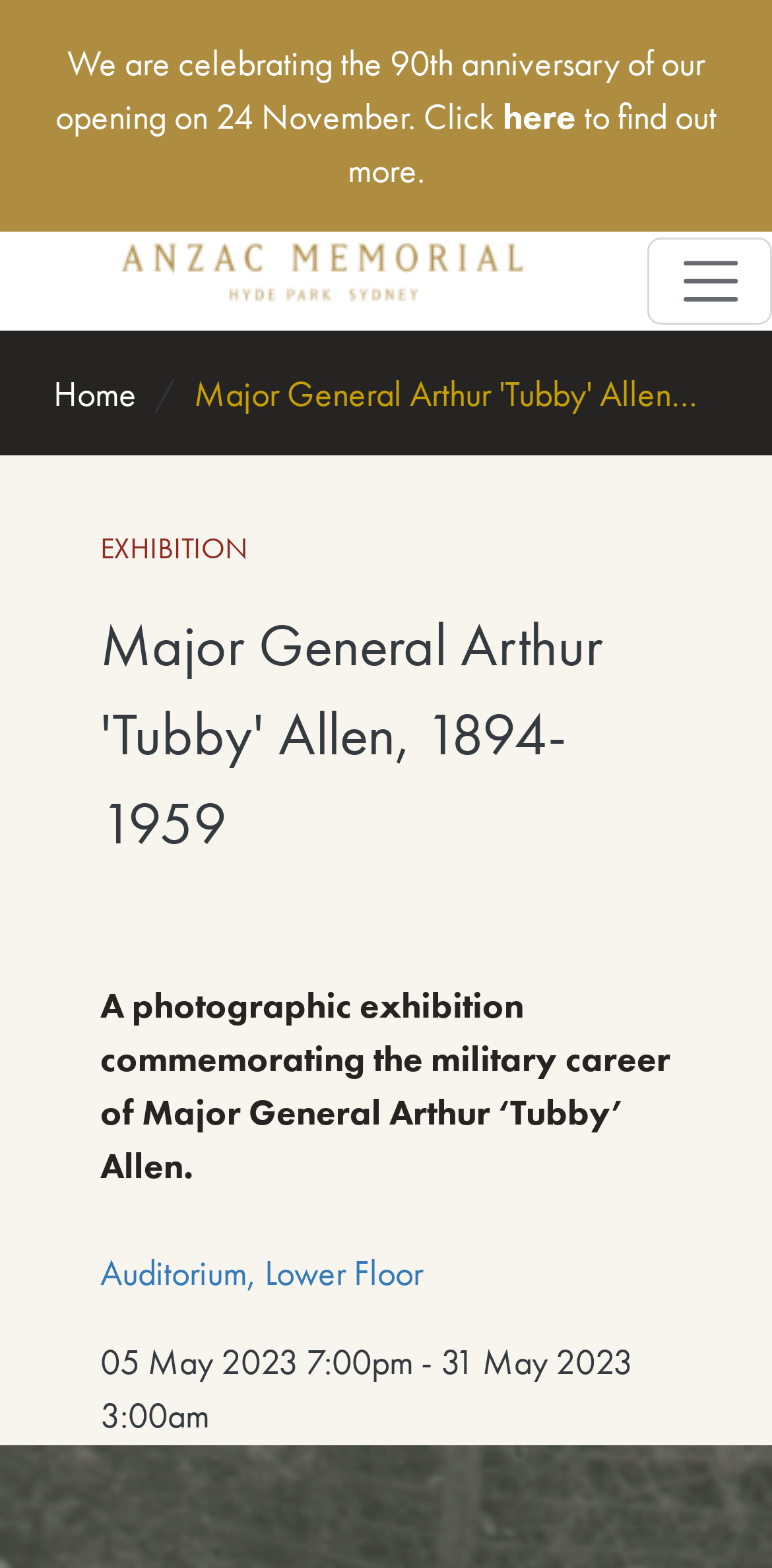Please find the bounding box for the UI component described as follows: "Auditorium, Lower Floor".

[0.13, 0.796, 0.548, 0.825]